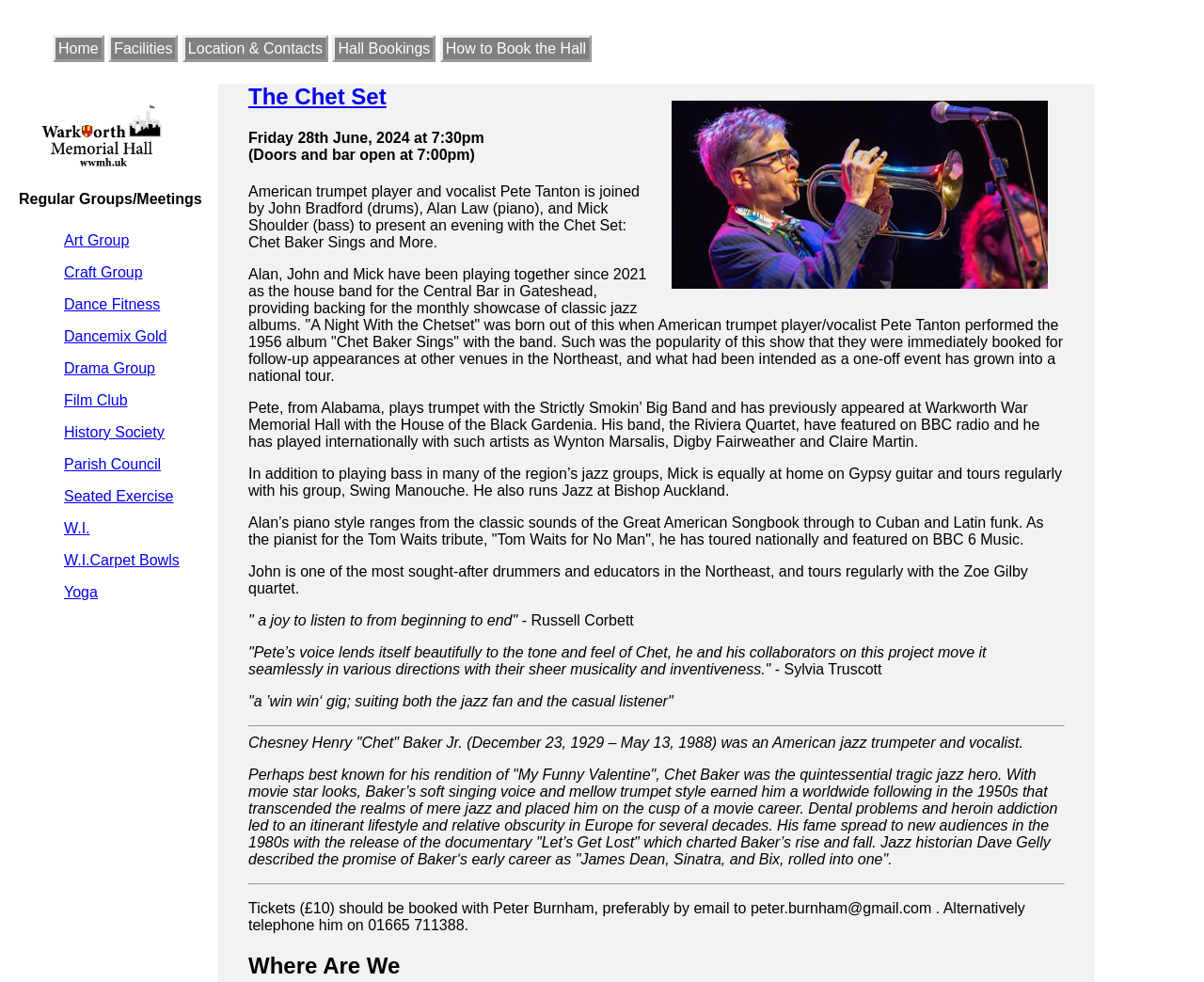Please provide the bounding box coordinates for the element that needs to be clicked to perform the instruction: "Book tickets for the concert". The coordinates must consist of four float numbers between 0 and 1, formatted as [left, top, right, bottom].

[0.206, 0.917, 0.851, 0.95]